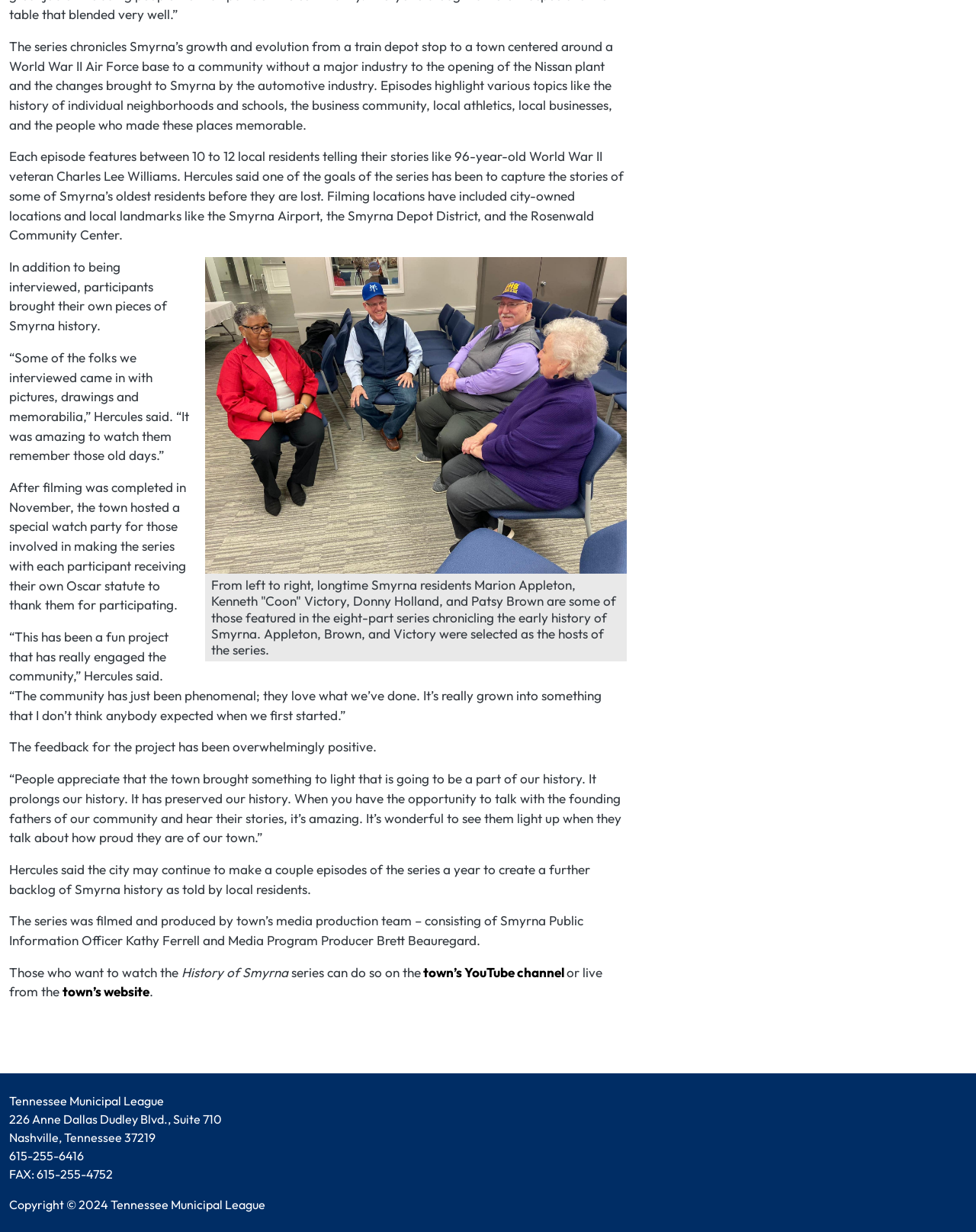Determine the bounding box for the described HTML element: "town’s website". Ensure the coordinates are four float numbers between 0 and 1 in the format [left, top, right, bottom].

[0.064, 0.798, 0.153, 0.811]